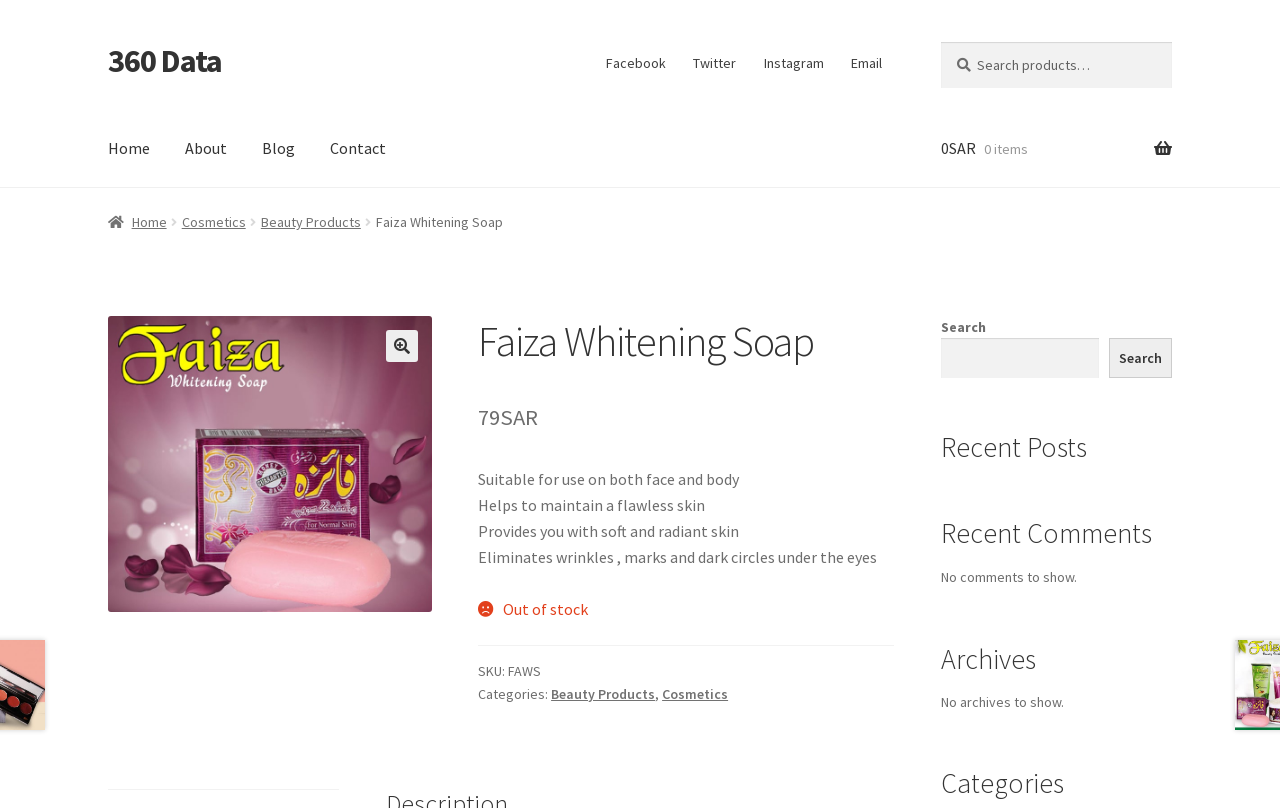Pinpoint the bounding box coordinates of the element that must be clicked to accomplish the following instruction: "Go to Facebook page". The coordinates should be in the format of four float numbers between 0 and 1, i.e., [left, top, right, bottom].

[0.464, 0.052, 0.53, 0.104]